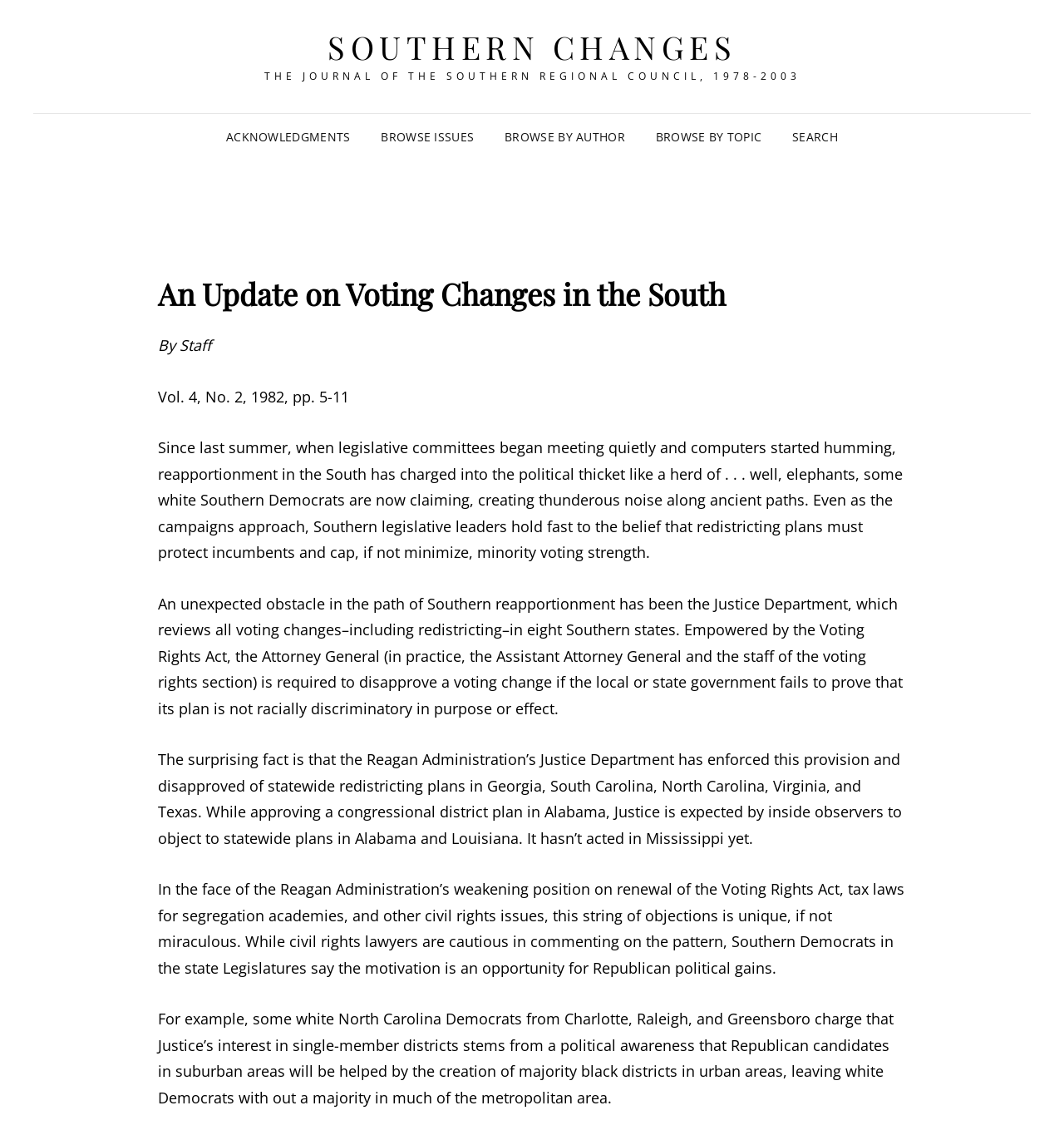From the element description Browse by Author, predict the bounding box coordinates of the UI element. The coordinates must be specified in the format (top-left x, top-left y, bottom-right x, bottom-right y) and should be within the 0 to 1 range.

[0.462, 0.1, 0.6, 0.141]